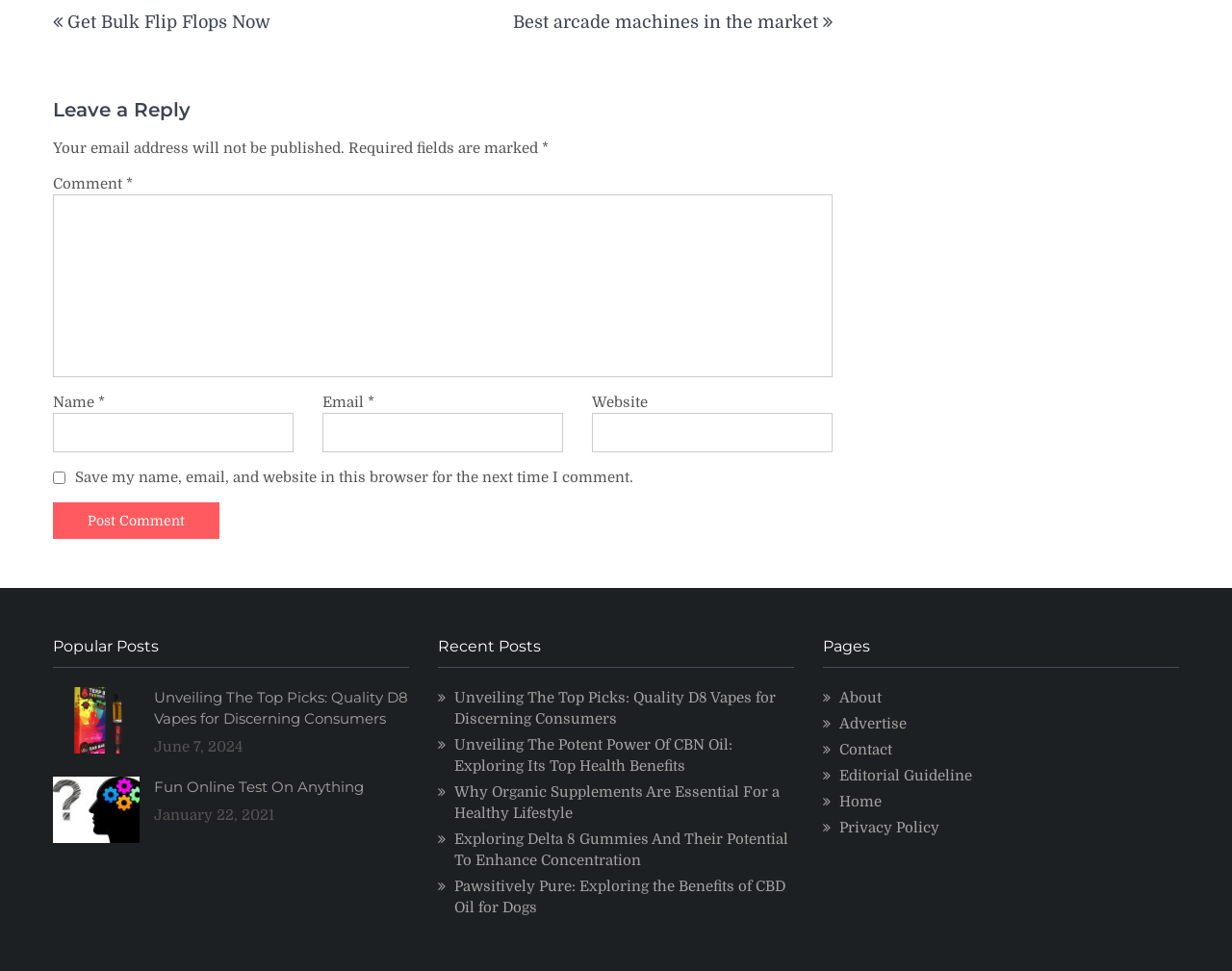Find the bounding box coordinates for the UI element that matches this description: "parent_node: Comment * name="comment"".

[0.043, 0.2, 0.676, 0.388]